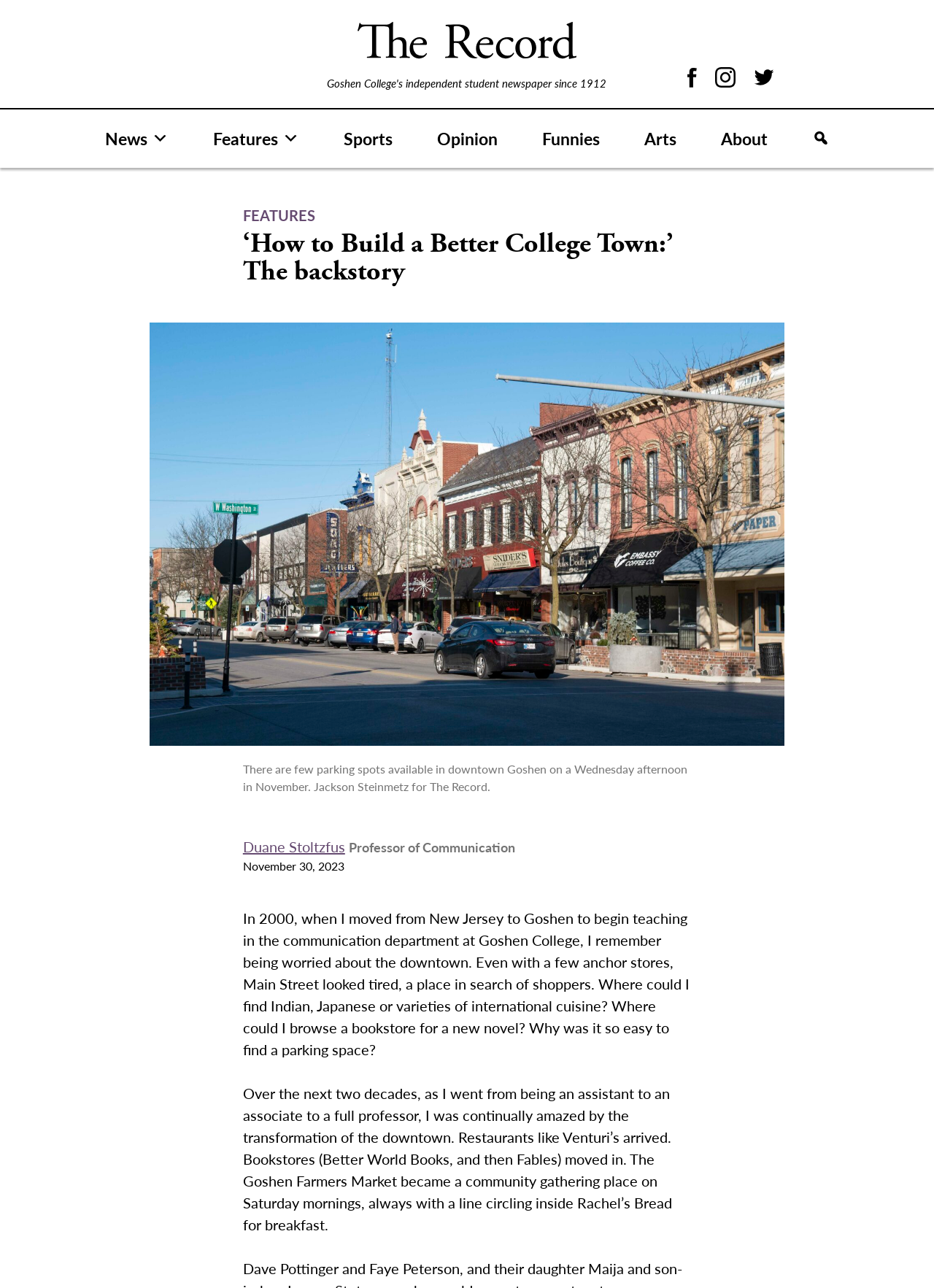Can you provide the bounding box coordinates for the element that should be clicked to implement the instruction: "Search for something"?

[0.846, 0.096, 0.911, 0.119]